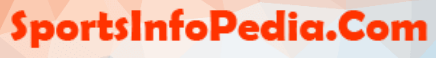What is the purpose of the website?
Answer the question based on the image using a single word or a brief phrase.

Provide sports information